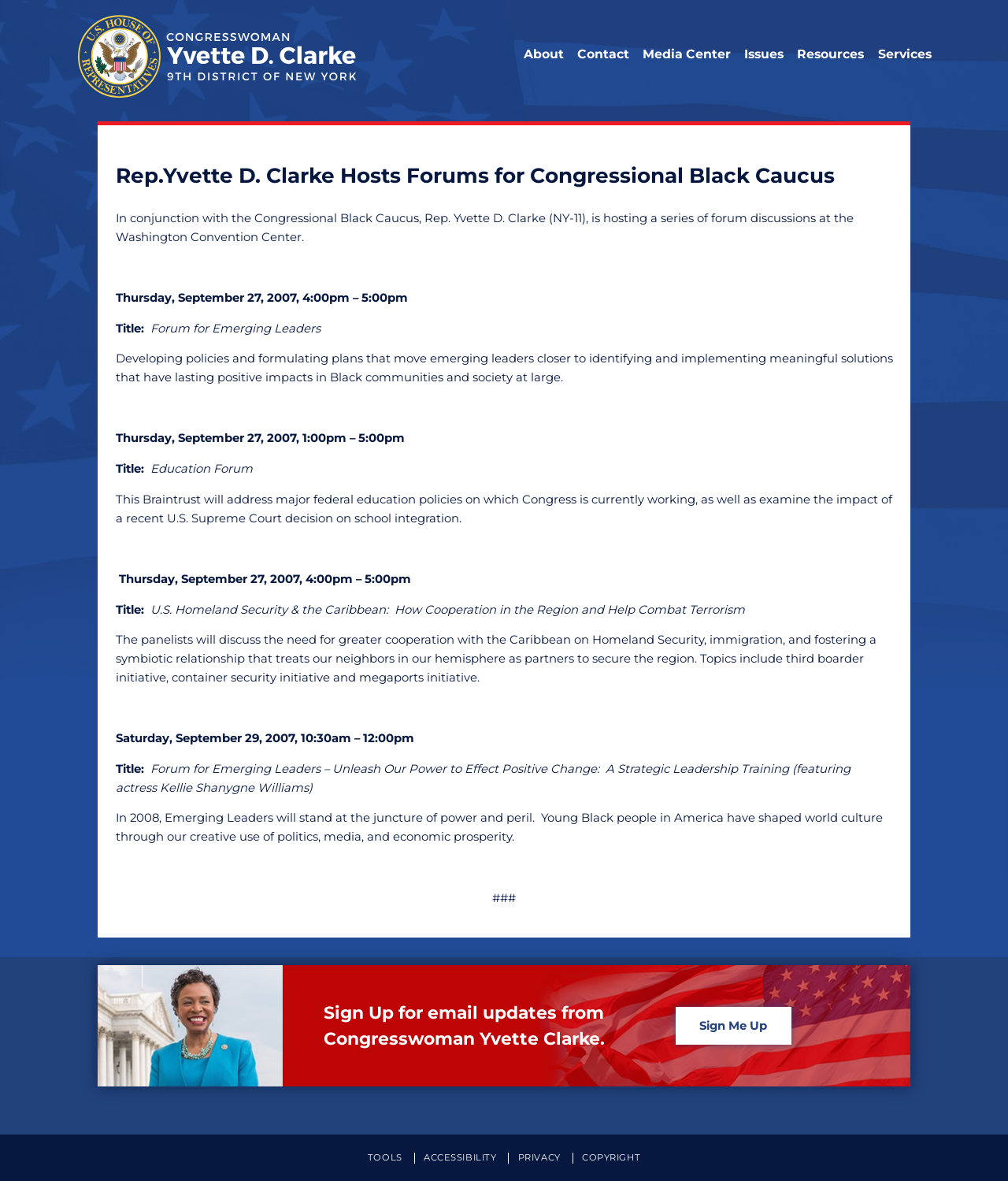Identify the bounding box coordinates for the element that needs to be clicked to fulfill this instruction: "View Press Releases". Provide the coordinates in the format of four float numbers between 0 and 1: [left, top, right, bottom].

[0.644, 0.067, 0.802, 0.085]